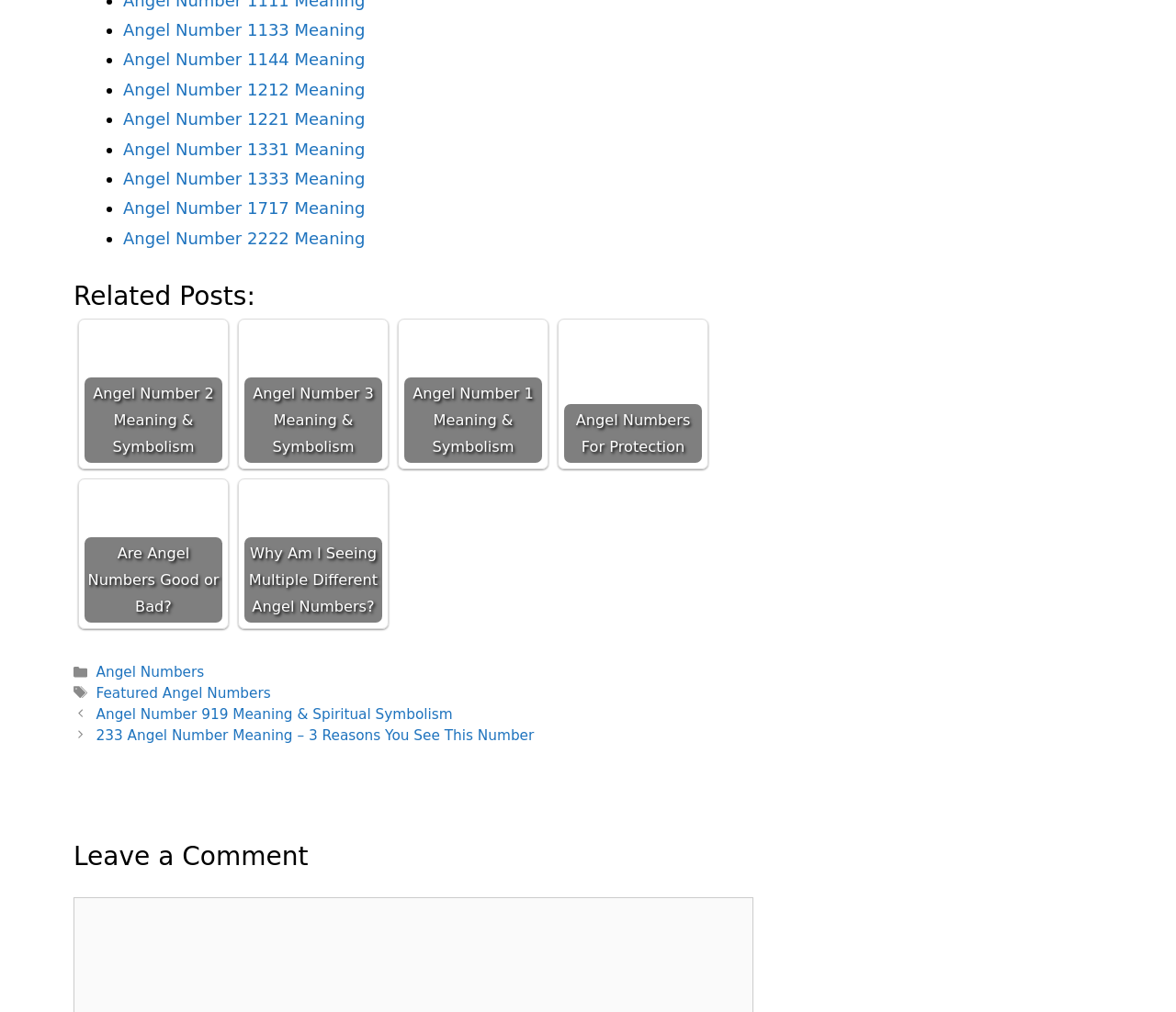Locate the bounding box coordinates of the clickable area to execute the instruction: "Go to previous post". Provide the coordinates as four float numbers between 0 and 1, represented as [left, top, right, bottom].

[0.082, 0.698, 0.385, 0.714]